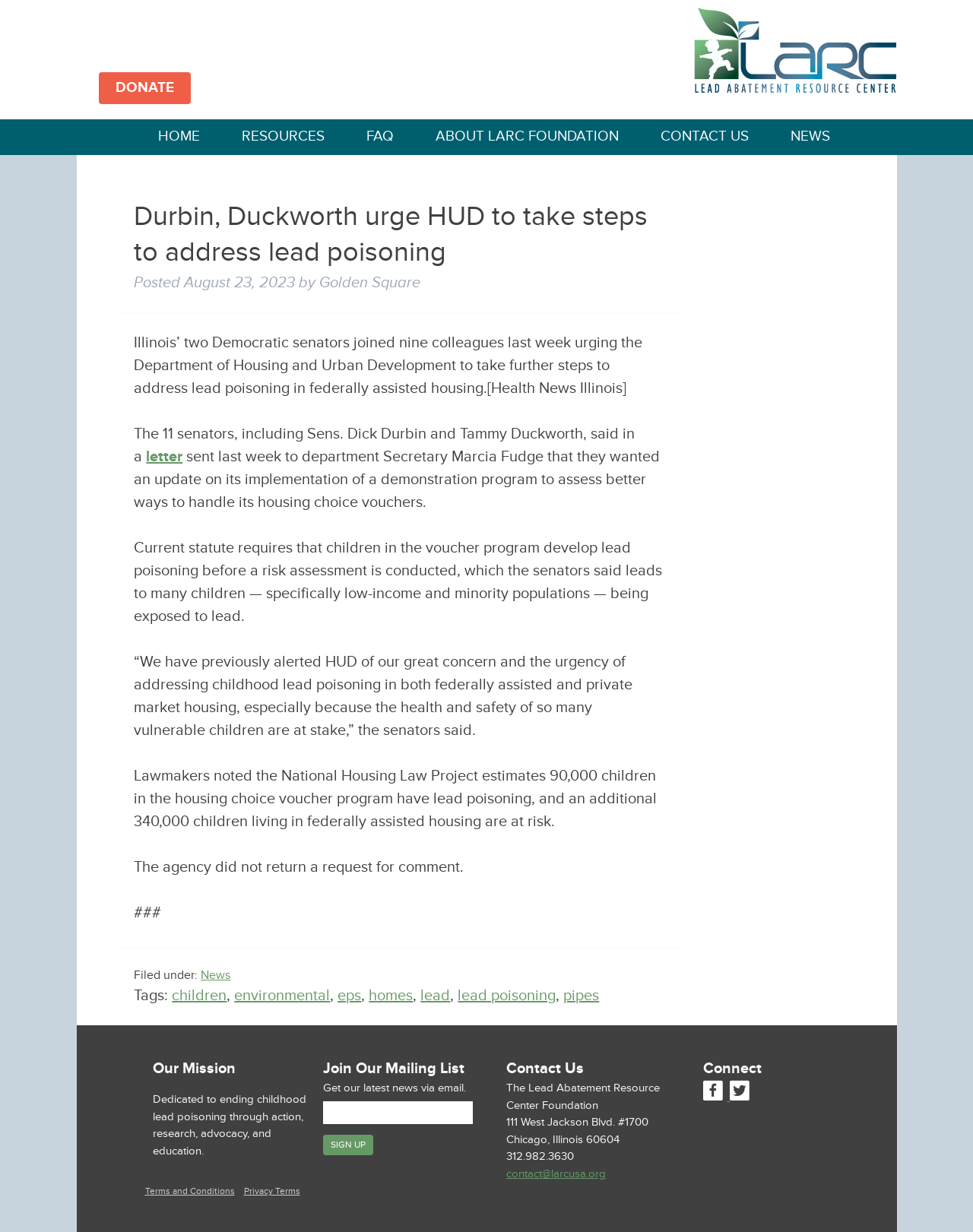Please find the bounding box coordinates of the element that you should click to achieve the following instruction: "Sign up for the mailing list". The coordinates should be presented as four float numbers between 0 and 1: [left, top, right, bottom].

[0.332, 0.921, 0.384, 0.938]